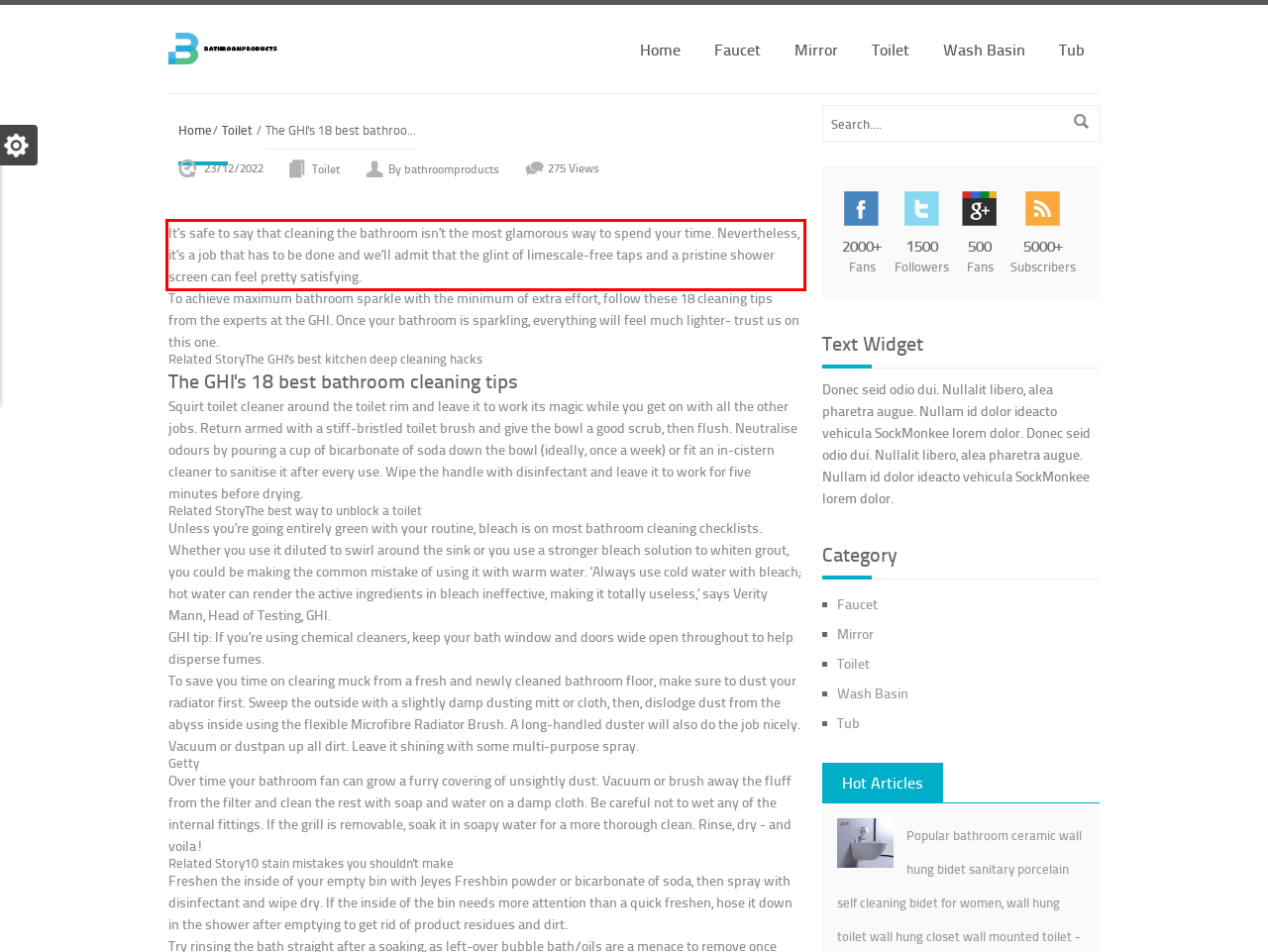Observe the screenshot of the webpage, locate the red bounding box, and extract the text content within it.

It’s safe to say that cleaning the bathroom isn’t the most glamorous way to spend your time. Nevertheless, it’s a job that has to be done and we’ll admit that the glint of limescale-free taps and a pristine shower screen can feel pretty satisfying.